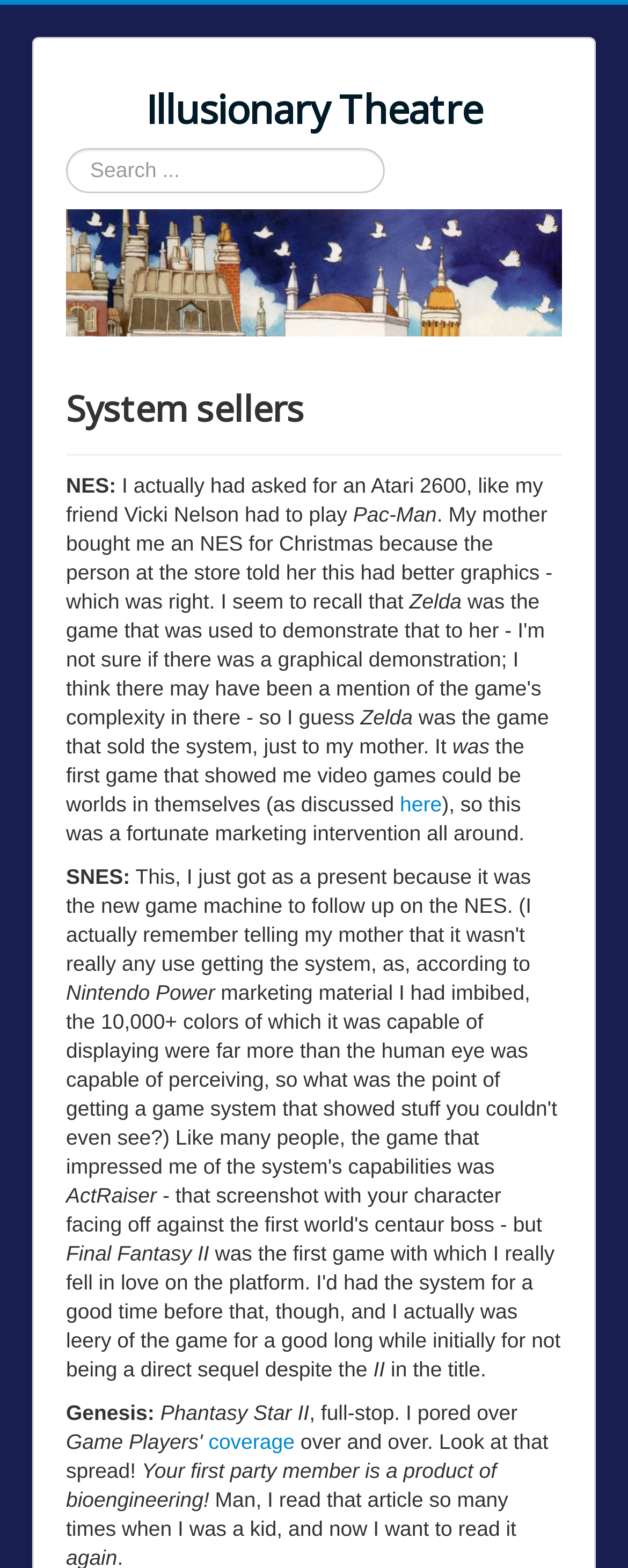Using the provided element description, identify the bounding box coordinates as (top-left x, top-left y, bottom-right x, bottom-right y). Ensure all values are between 0 and 1. Description: coverage

[0.332, 0.912, 0.469, 0.927]